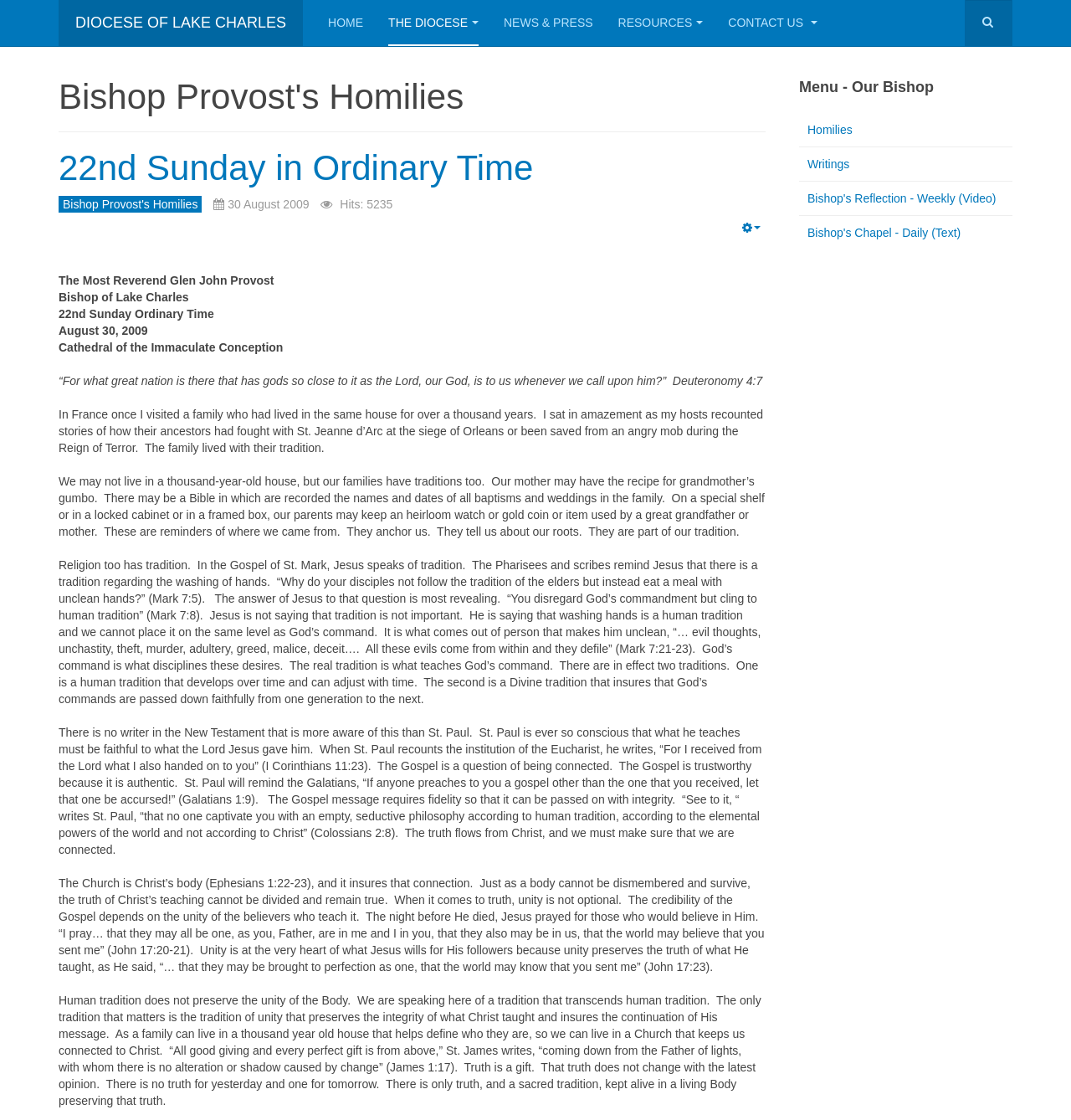Locate the bounding box coordinates of the area to click to fulfill this instruction: "View the 'Bishop's Reflection - Weekly (Video)'". The bounding box should be presented as four float numbers between 0 and 1, in the order [left, top, right, bottom].

[0.746, 0.162, 0.945, 0.192]